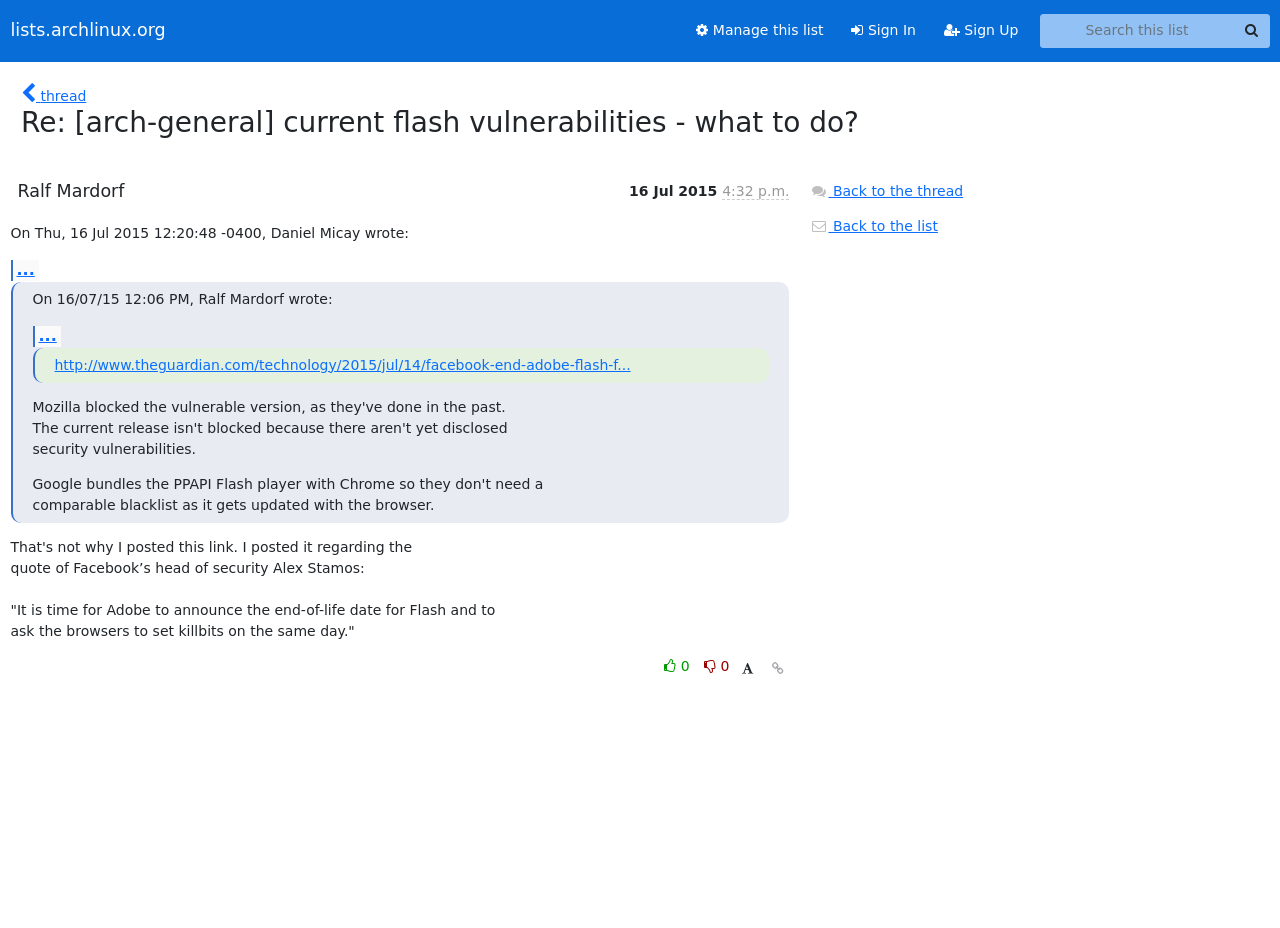Find the bounding box coordinates for the HTML element described in this sentence: "Back to the thread". Provide the coordinates as four float numbers between 0 and 1, in the format [left, top, right, bottom].

[0.633, 0.197, 0.753, 0.214]